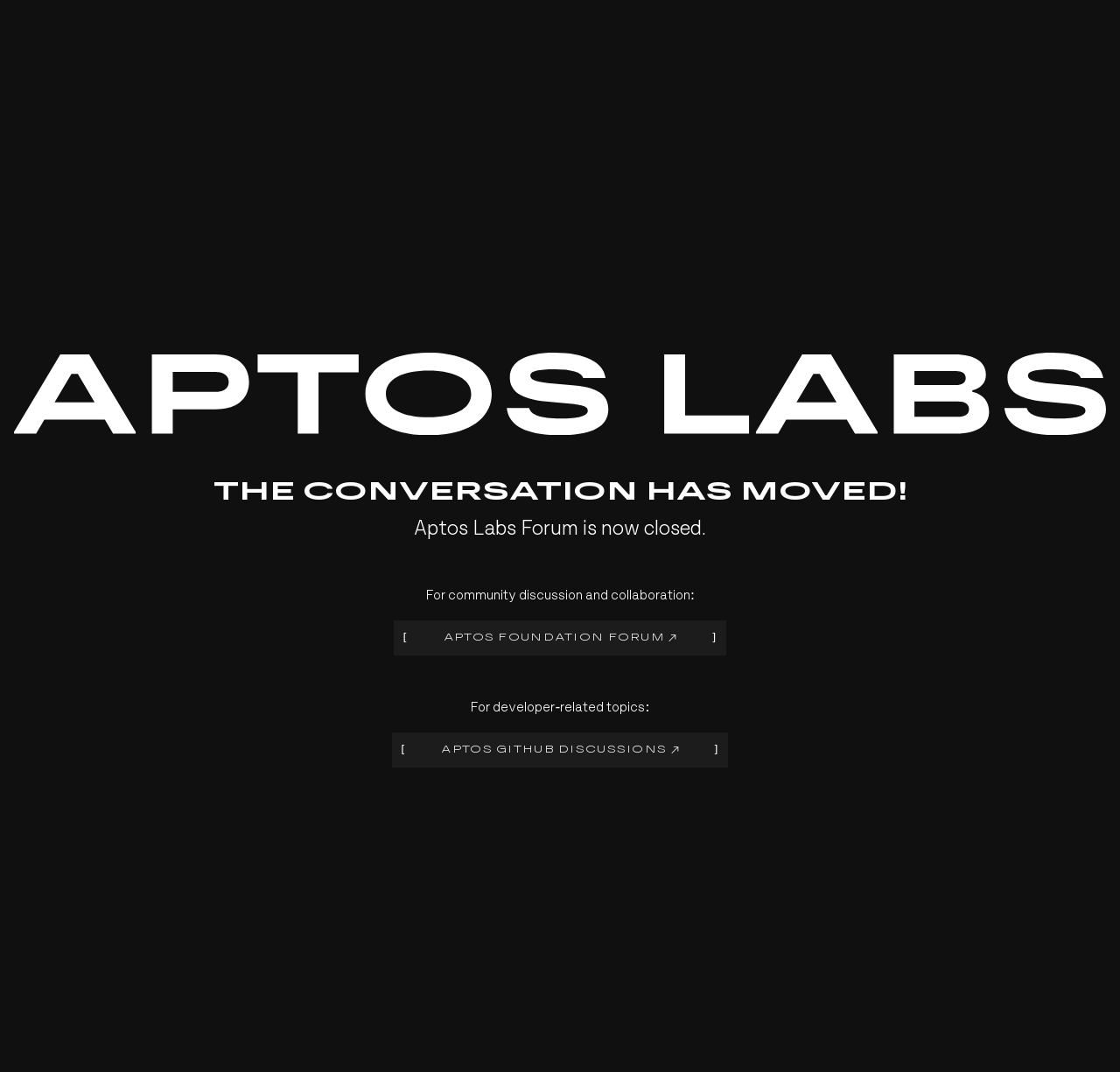Provide a one-word or short-phrase response to the question:
How many options are provided for users to engage with the community?

Two